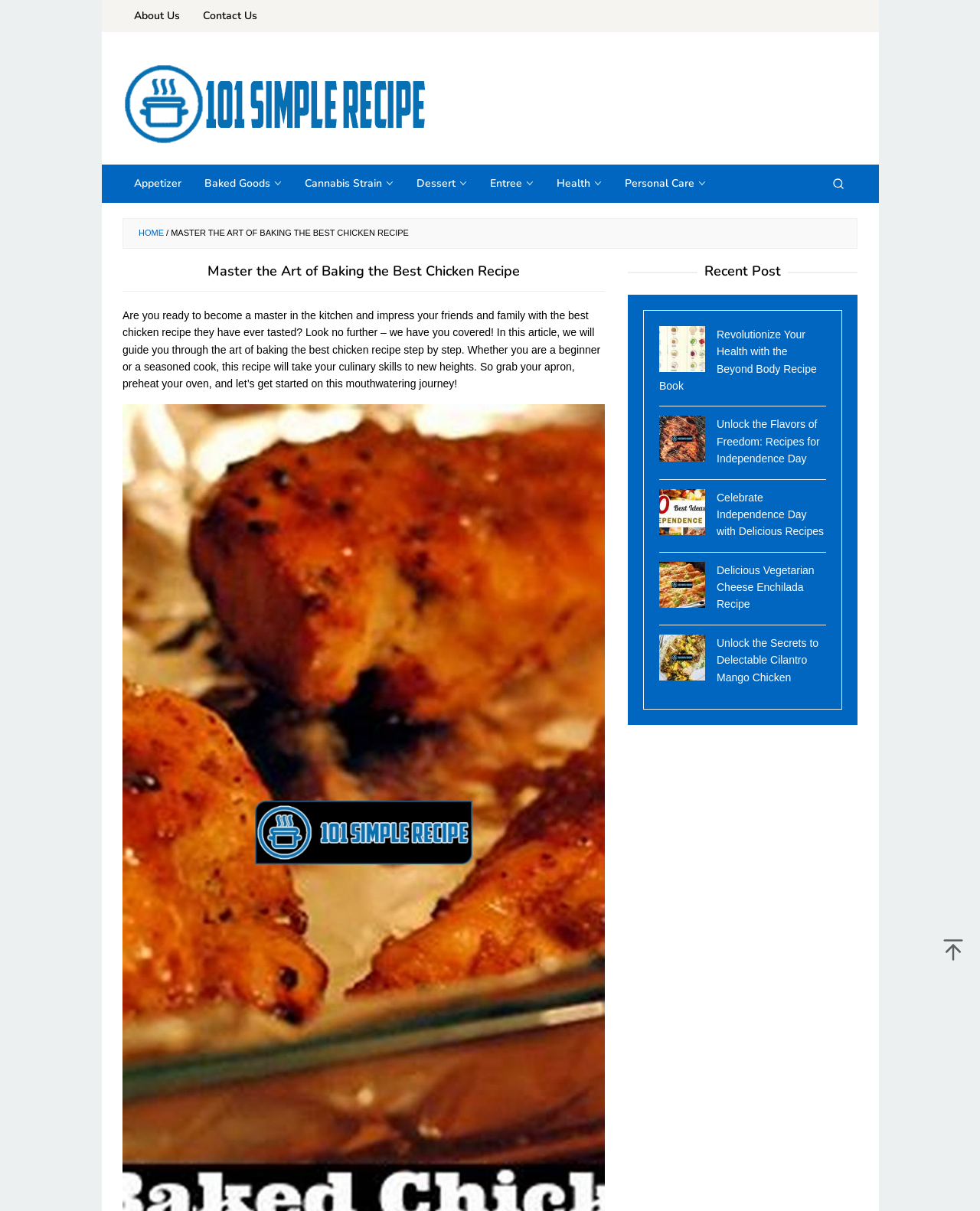Respond to the following question using a concise word or phrase: 
What is the text of the main heading?

Master the Art of Baking the Best Chicken Recipe